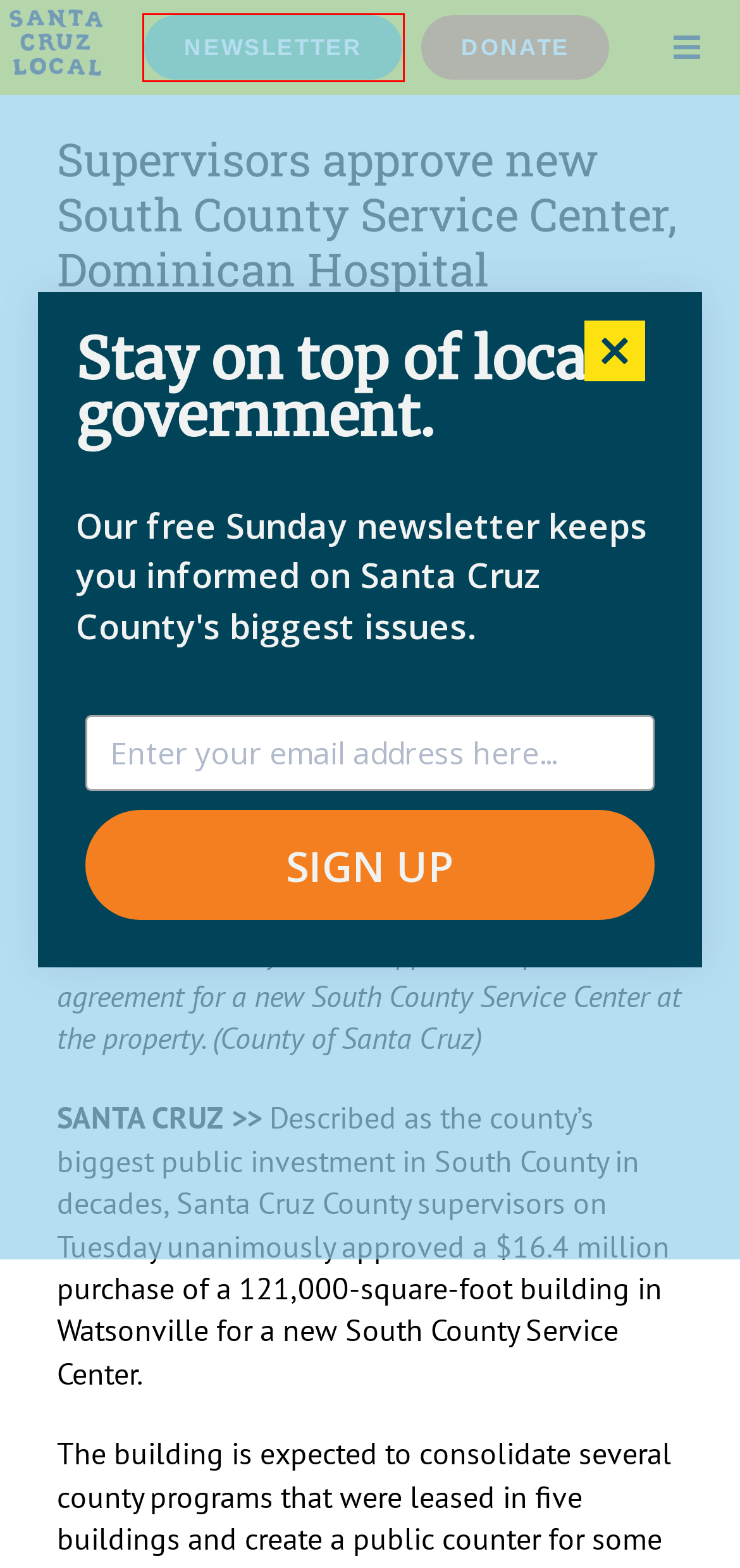Look at the screenshot of a webpage that includes a red bounding box around a UI element. Select the most appropriate webpage description that matches the page seen after clicking the highlighted element. Here are the candidates:
A. South County Service Center Archives - Santa Cruz Local
B. Dominican Hospital Archives - Santa Cruz Local
C. Stephen Baxter Archives - Santa Cruz Local
D. Donate to Santa Cruz Local - Santa Cruz Local
E. Santa Cruz County Board of Supervisors Archives - Santa Cruz Local
F. Stephen Baxter, Author at Santa Cruz Local
G. needle exchange Archives - Santa Cruz Local
H. Get our Sunday newsletter - Santa Cruz Local

H